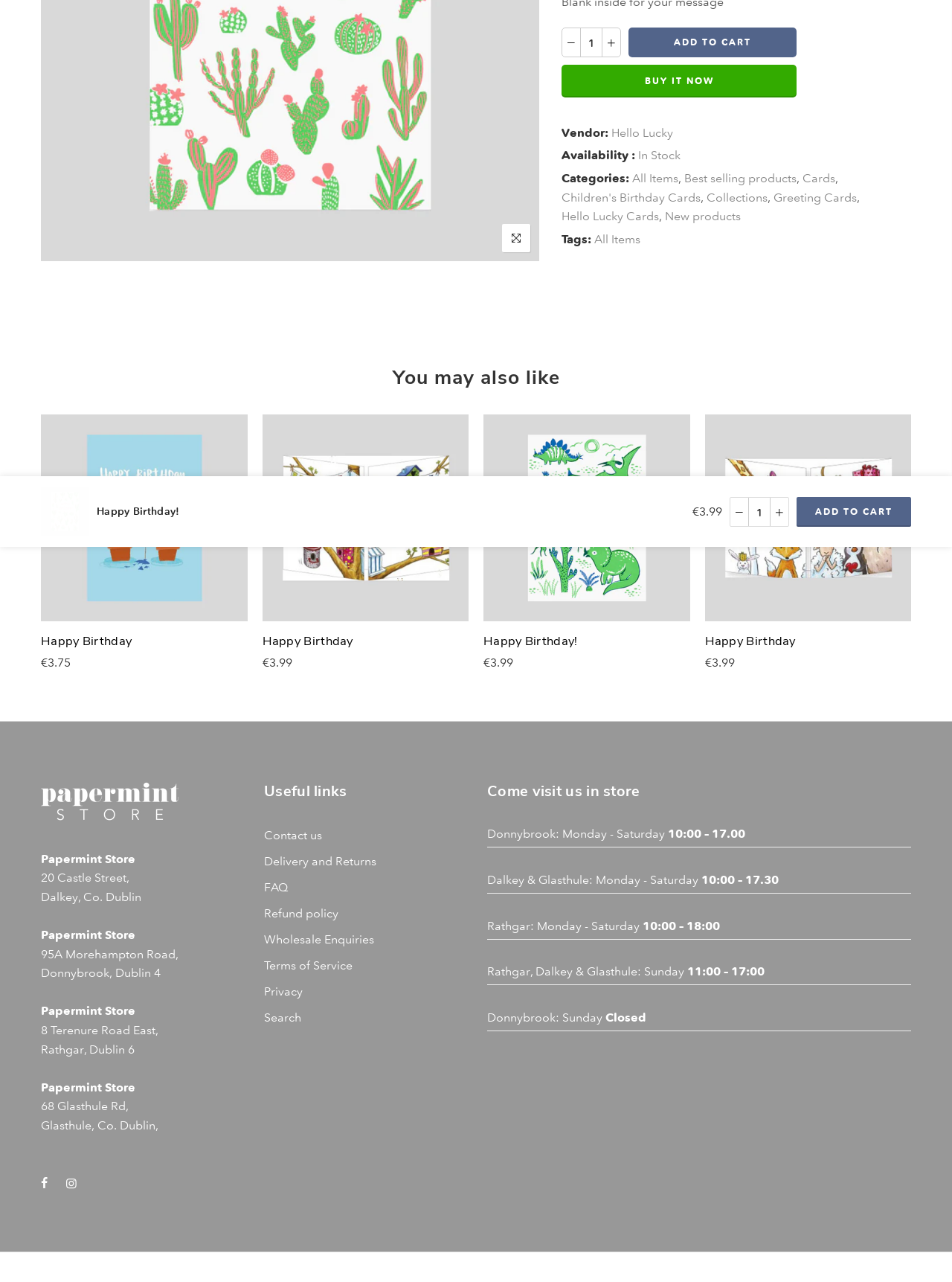Identify the bounding box coordinates for the UI element described as: "Greeting Cards". The coordinates should be provided as four floats between 0 and 1: [left, top, right, bottom].

[0.812, 0.147, 0.9, 0.161]